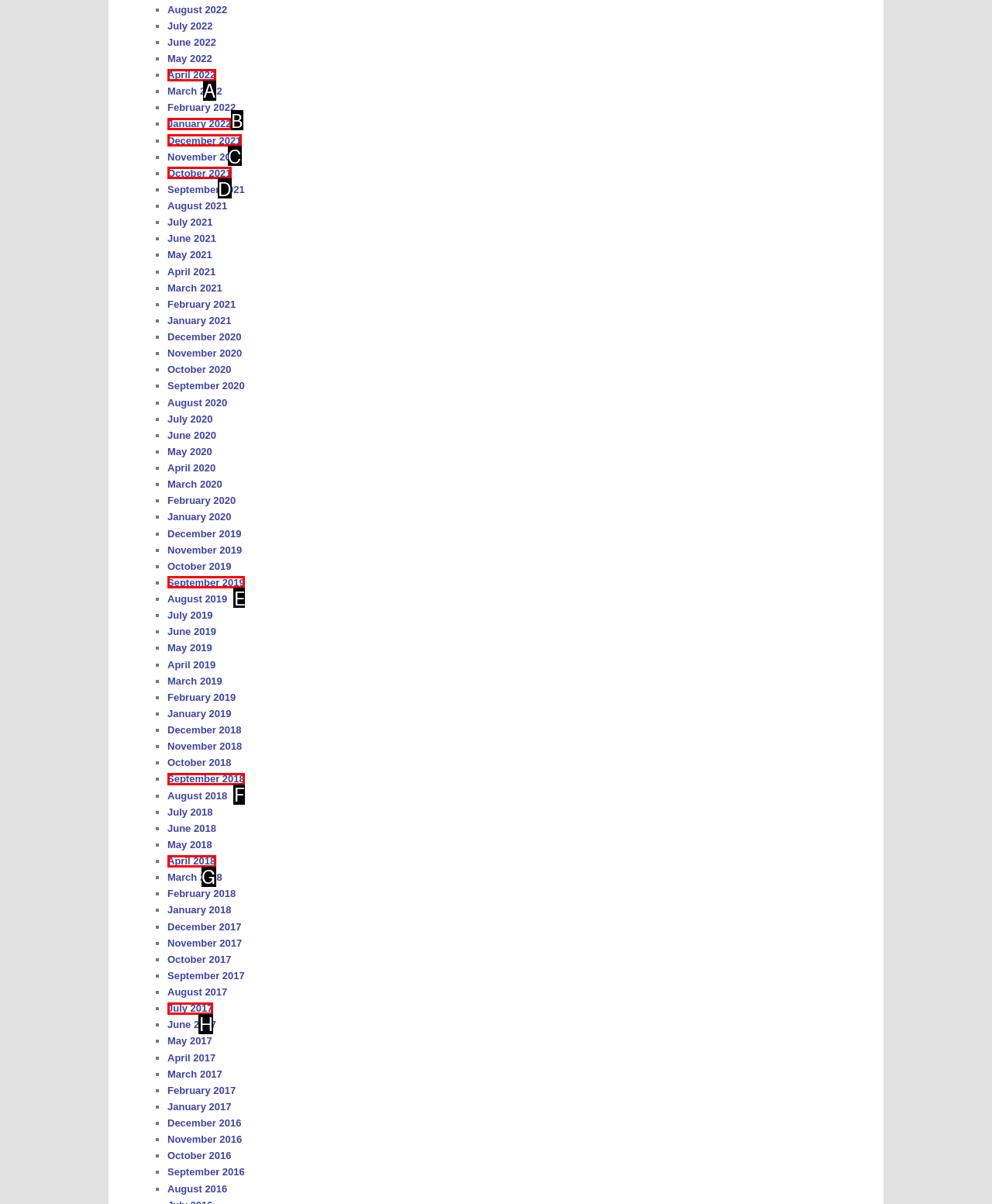Select the letter of the element you need to click to complete this task: Select January 2022
Answer using the letter from the specified choices.

B